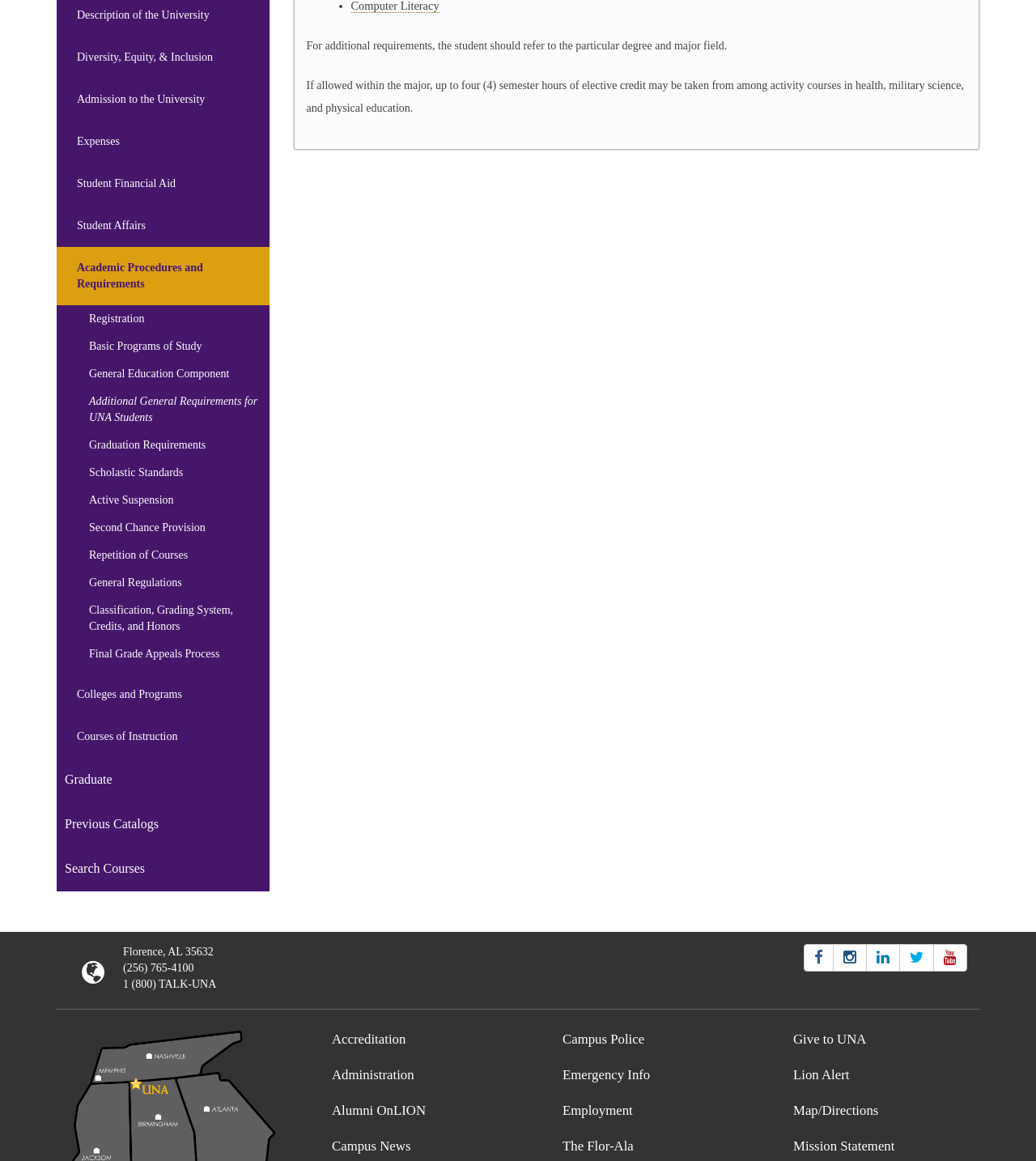Provide the bounding box coordinates for the UI element described in this sentence: "Basic Programs of Study". The coordinates should be four float values between 0 and 1, i.e., [left, top, right, bottom].

[0.086, 0.287, 0.26, 0.31]